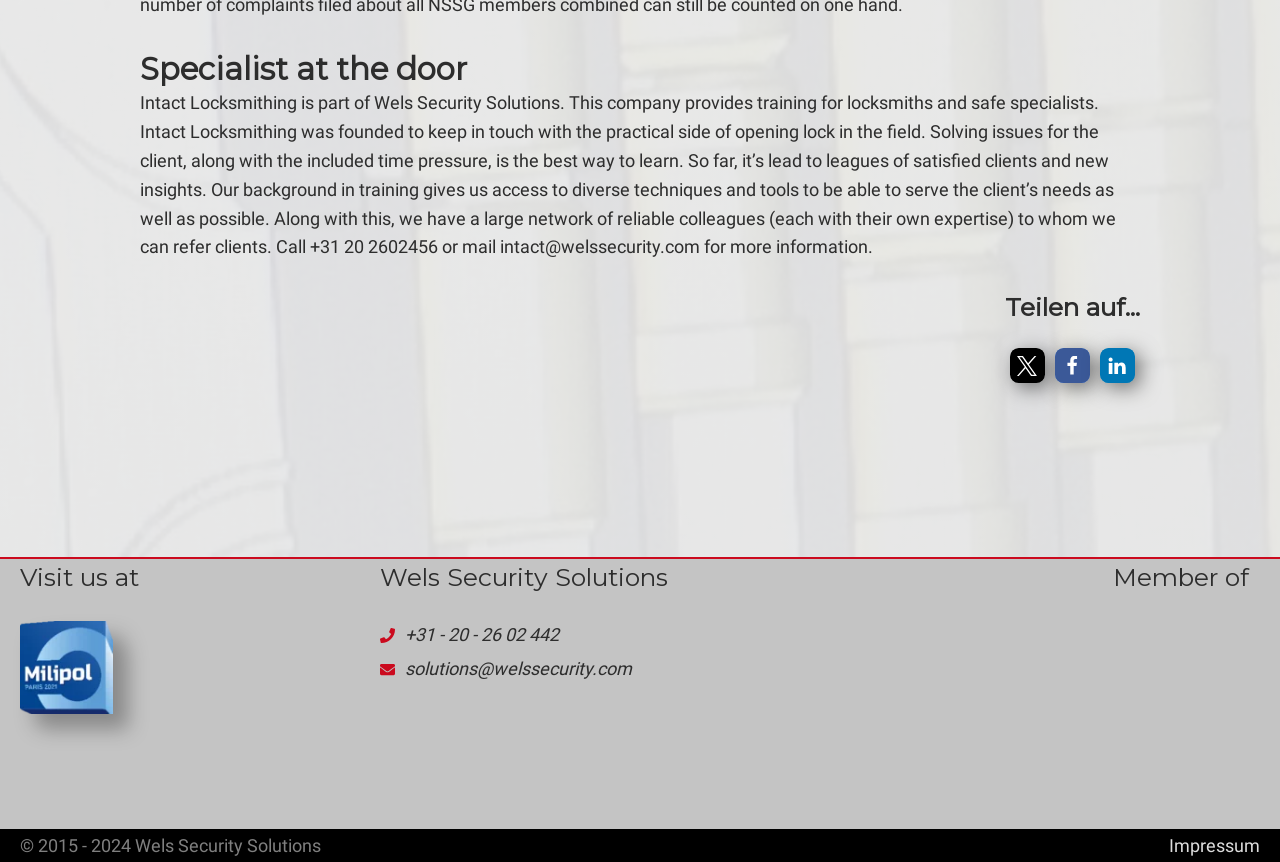Provide a one-word or short-phrase response to the question:
What is the name of the company that Intact Locksmithing is part of?

Wels Security Solutions